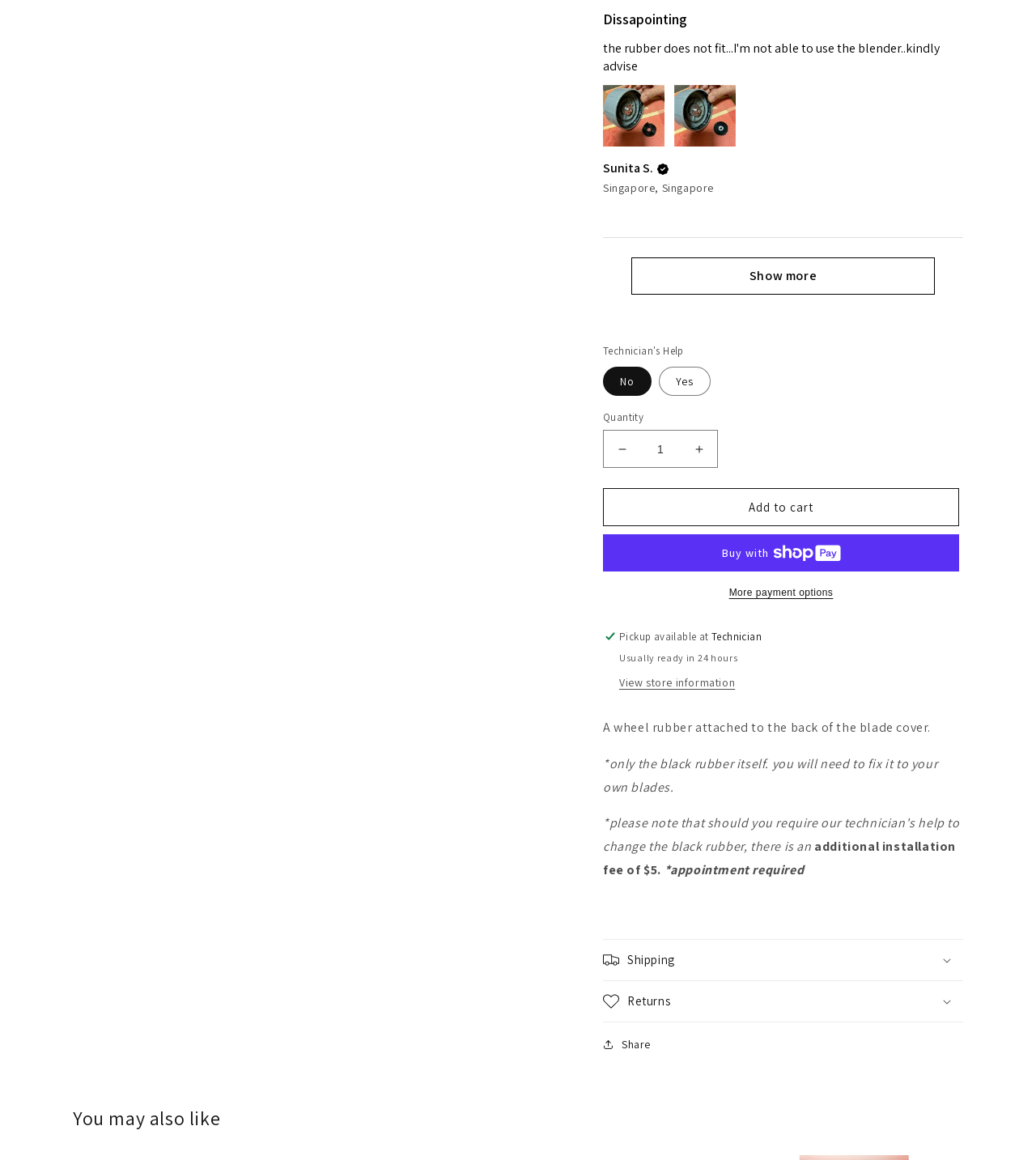Locate the bounding box coordinates of the segment that needs to be clicked to meet this instruction: "Decrease the quantity for Black Rubber".

[0.583, 0.371, 0.618, 0.403]